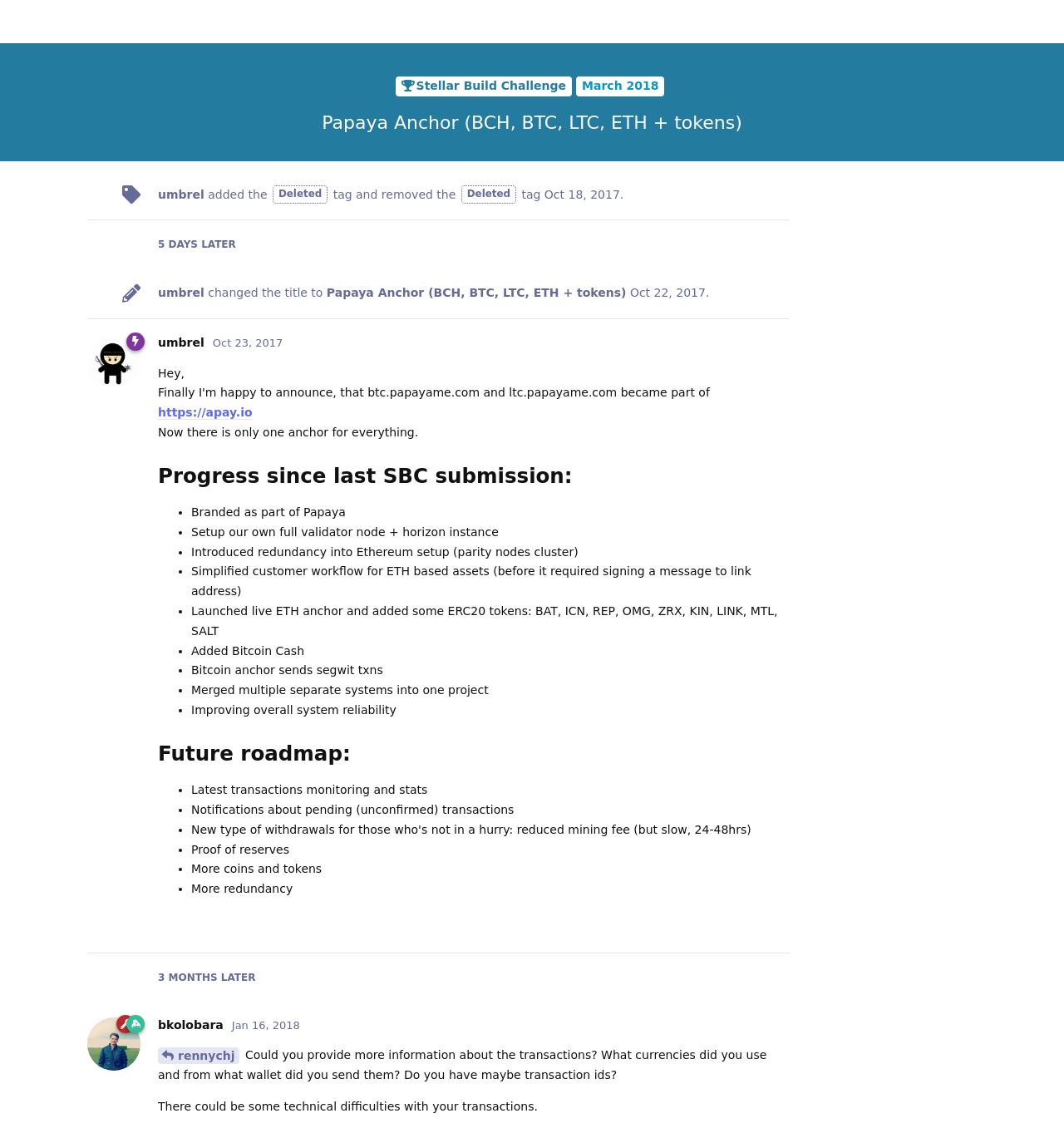Find the bounding box coordinates of the element to click in order to complete the given instruction: "Click the 'Log In' button."

[0.867, 0.008, 0.918, 0.034]